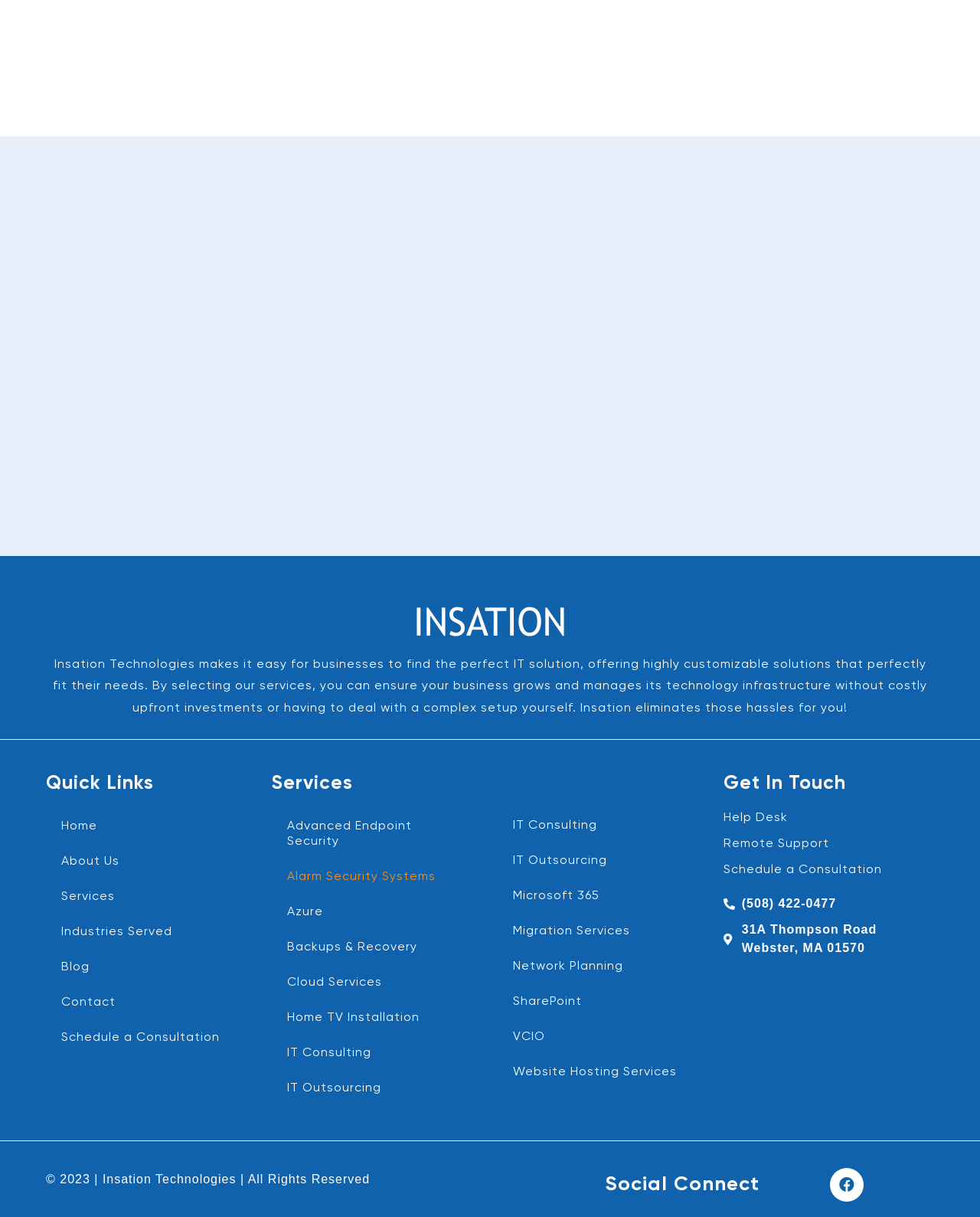Identify the bounding box coordinates necessary to click and complete the given instruction: "Check our 'Facebook' social media page".

[0.847, 0.96, 0.881, 0.987]